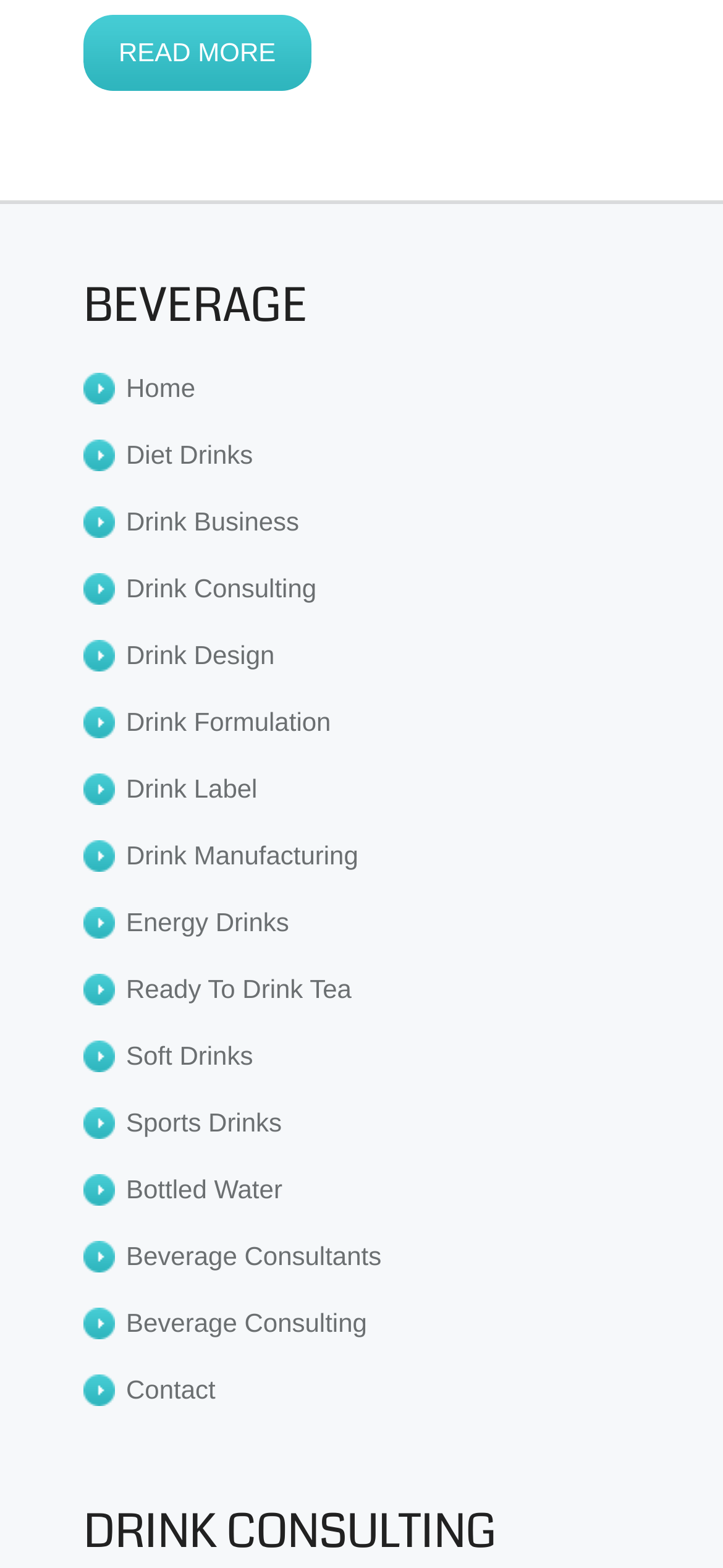Could you locate the bounding box coordinates for the section that should be clicked to accomplish this task: "Click on TPEs".

None